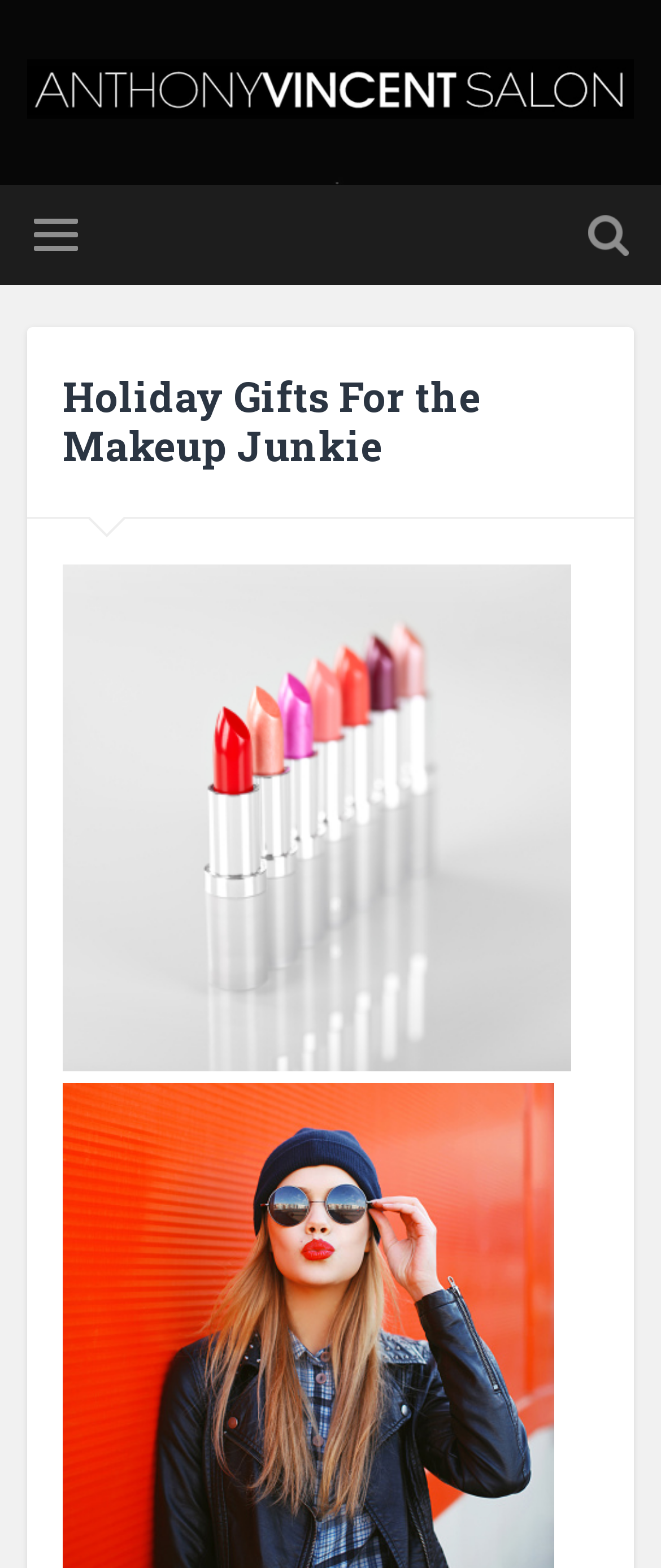Extract the bounding box for the UI element that matches this description: "Toggle search field".

[0.888, 0.118, 0.95, 0.182]